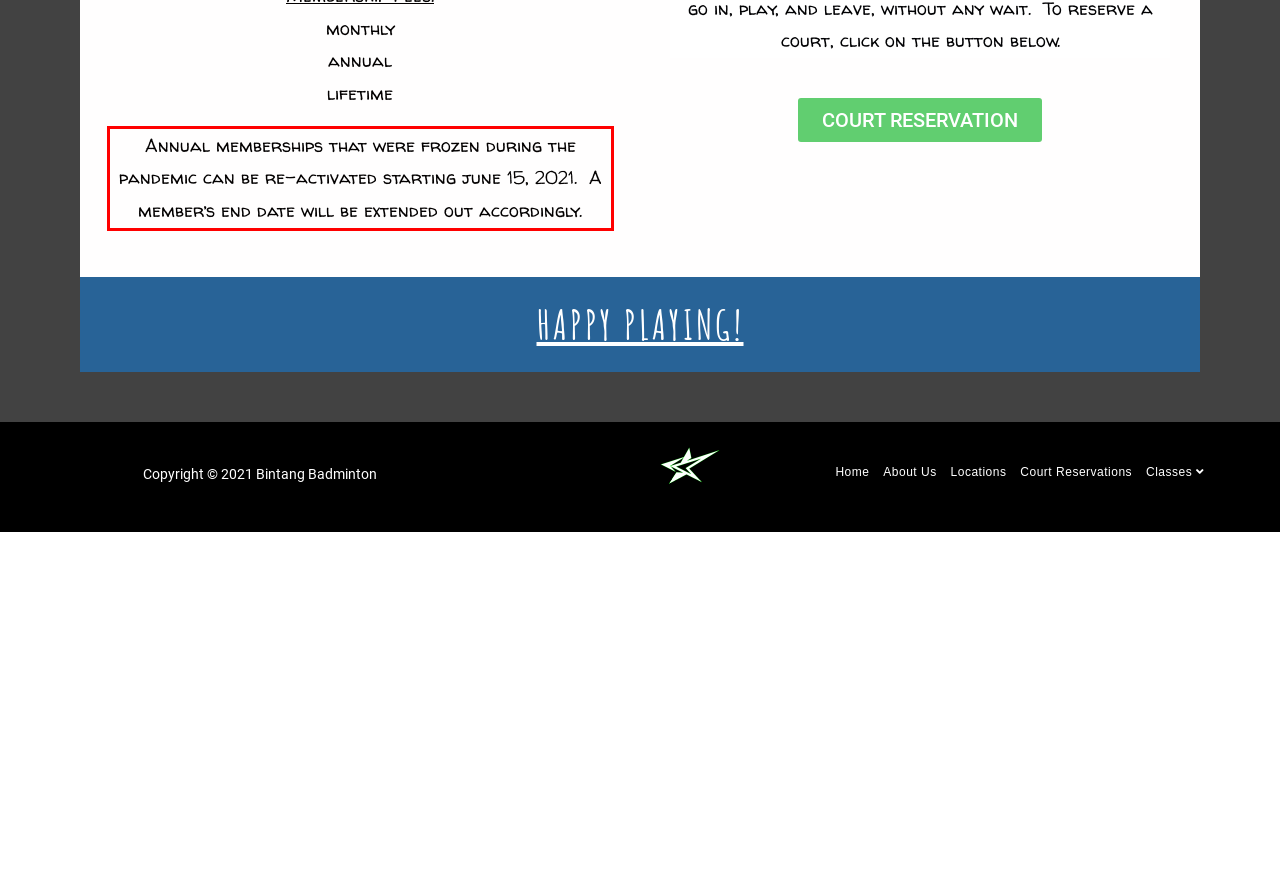You are given a screenshot of a webpage with a UI element highlighted by a red bounding box. Please perform OCR on the text content within this red bounding box.

Annual memberships that were frozen during the pandemic can be re-activated starting june 15, 2021. A member’s end date will be extended out accordingly.